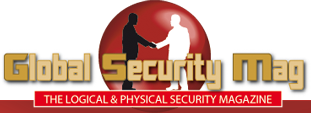How many figures are depicted in the logo?
Answer the question in as much detail as possible.

The caption describes the logo as featuring 'the silhouette of two figures shaking hands', implying that there are two figures depicted in the logo.